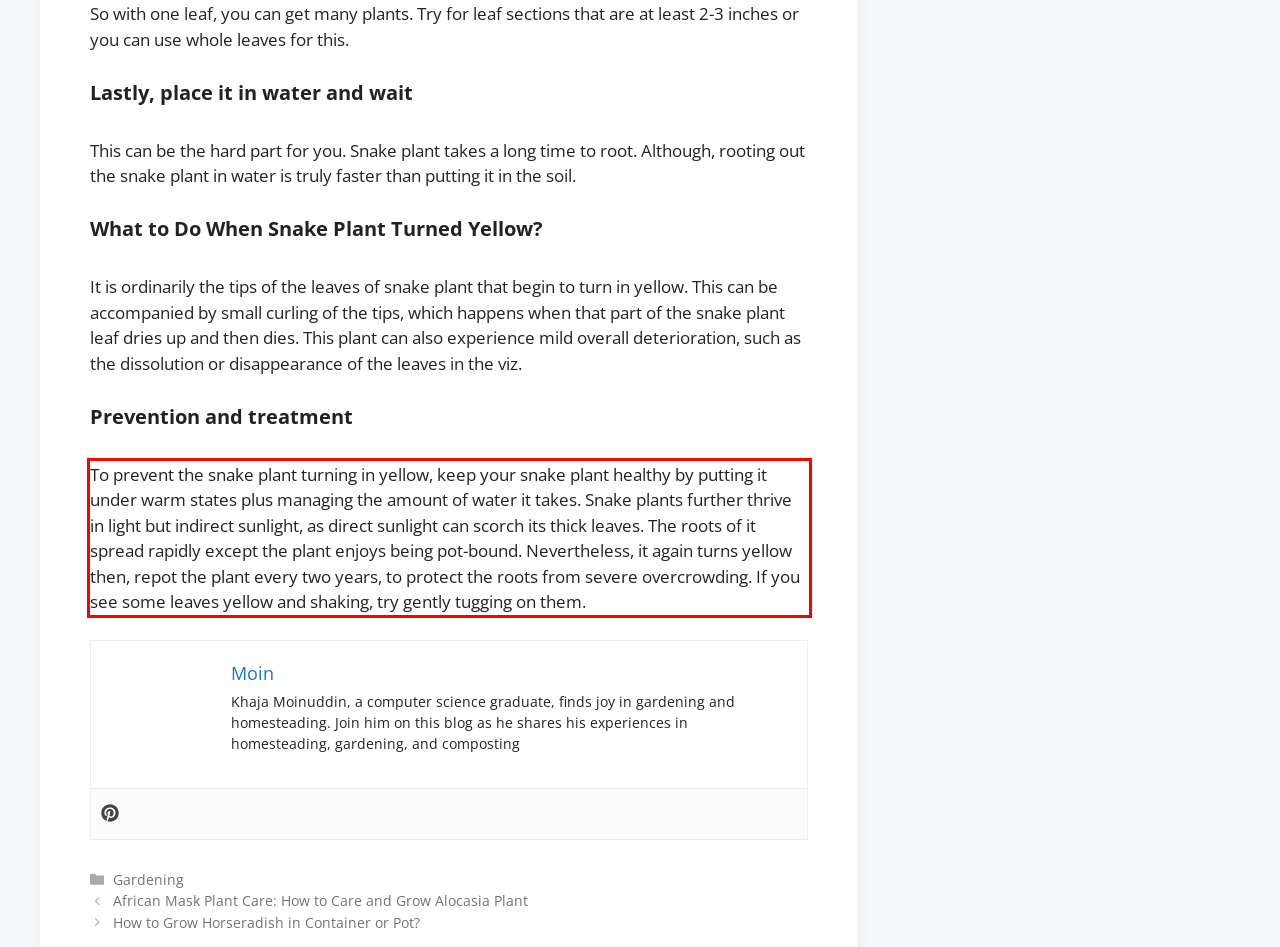Using the provided screenshot of a webpage, recognize and generate the text found within the red rectangle bounding box.

To prevent the snake plant turning in yellow, keep your snake plant healthy by putting it under warm states plus managing the amount of water it takes. Snake plants further thrive in light but indirect sunlight, as direct sunlight can scorch its thick leaves. The roots of it spread rapidly except the plant enjoys being pot-bound. Nevertheless, it again turns yellow then, repot the plant every two years, to protect the roots from severe overcrowding. If you see some leaves yellow and shaking, try gently tugging on them.